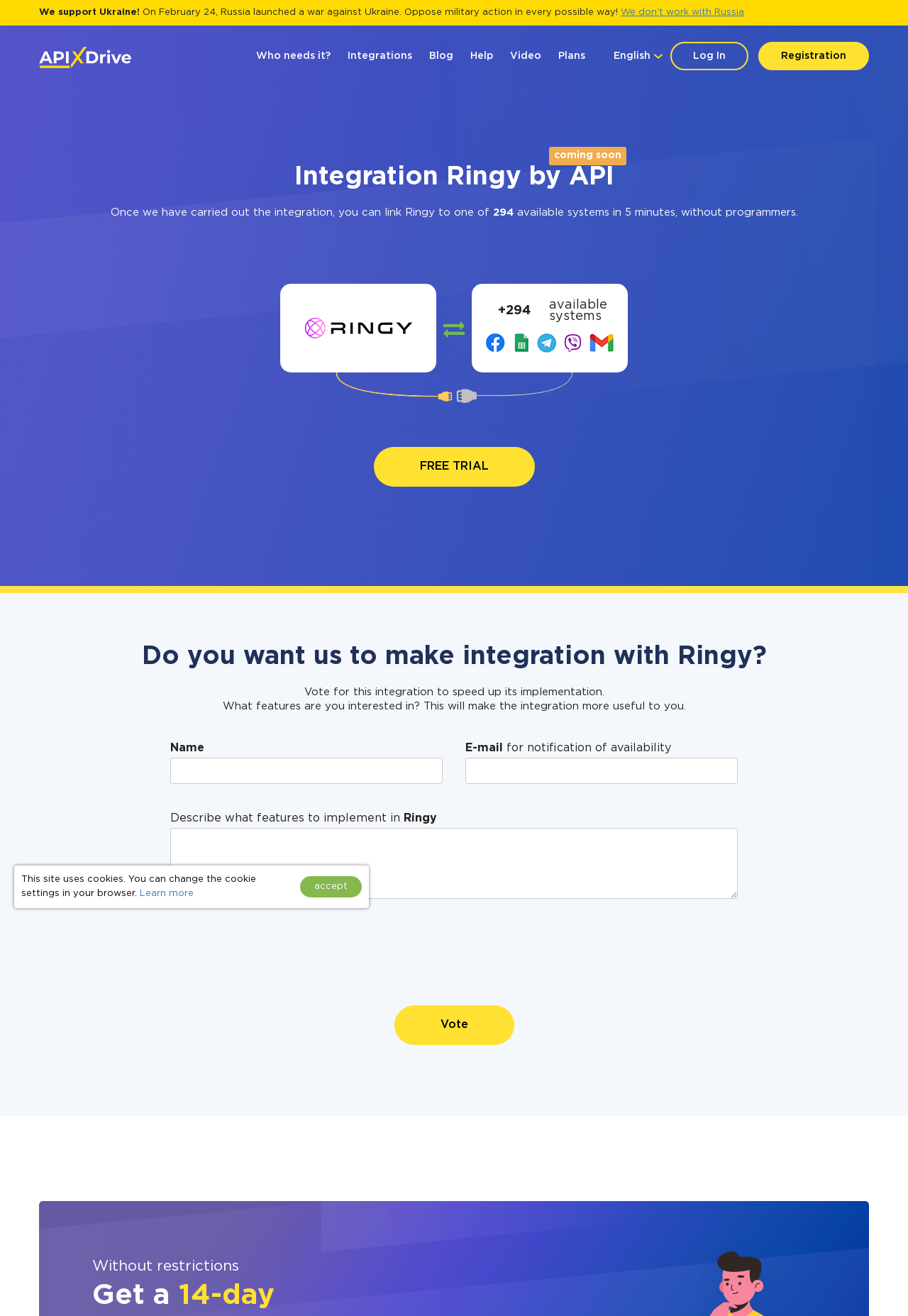Respond to the question with just a single word or phrase: 
What is the purpose of integrating Ringy with other systems?

Automate work